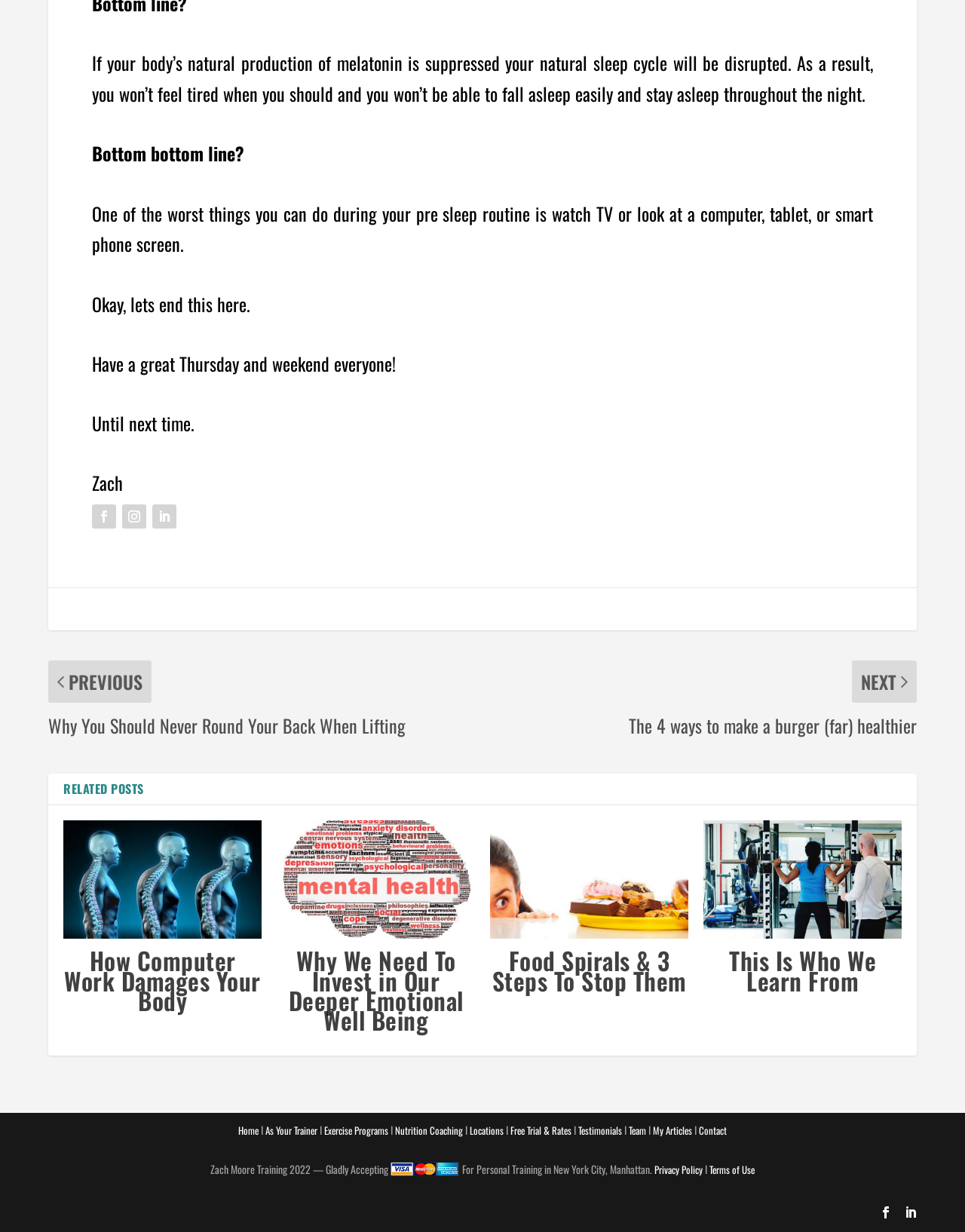Can you give a detailed response to the following question using the information from the image? What is the topic of the article?

The article discusses how watching TV or looking at a computer, tablet, or smartphone screen before sleep can disrupt the natural sleep cycle, making it hard to fall asleep and stay asleep throughout the night.